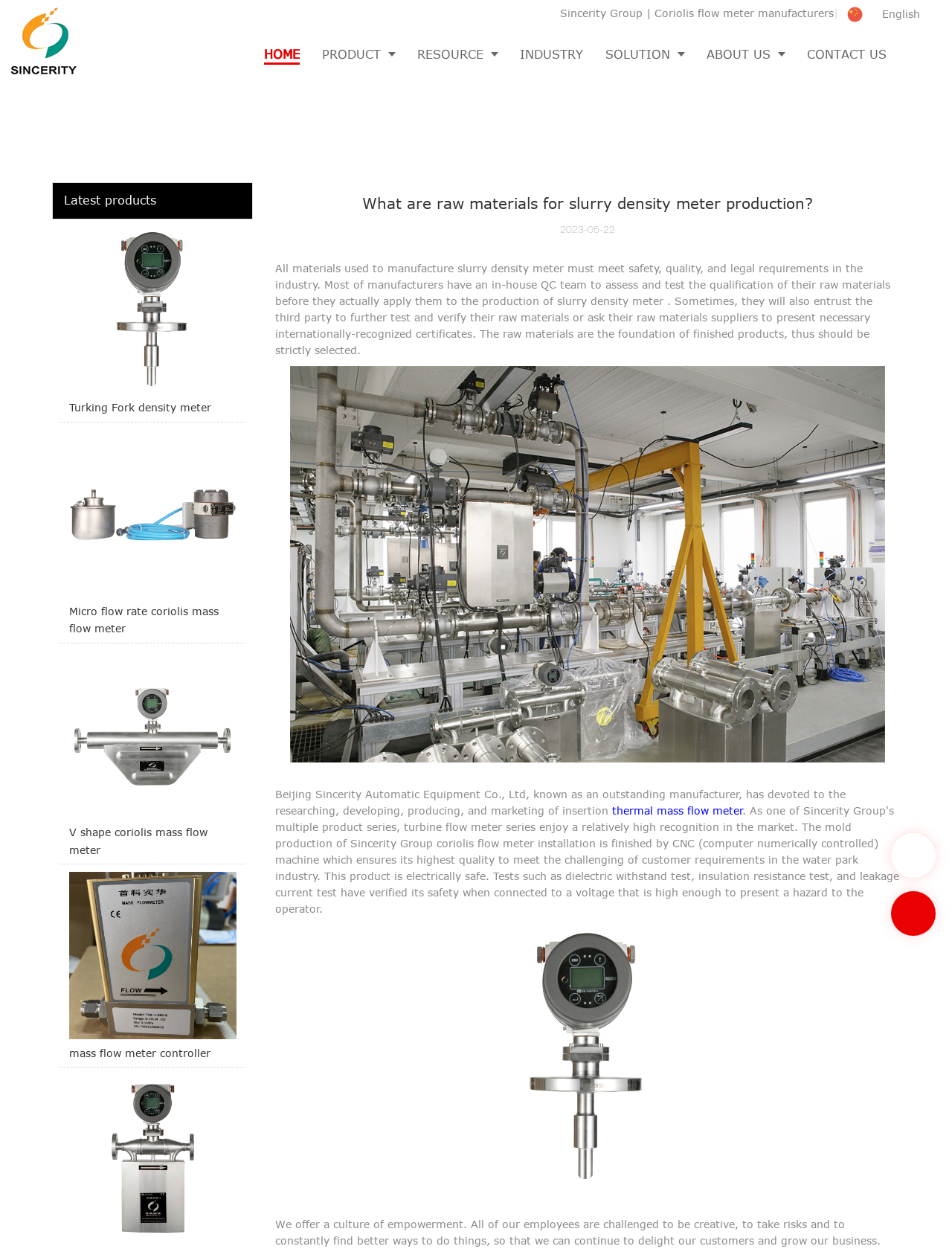Look at the image and write a detailed answer to the question: 
What type of products are shown on the webpage?

I found the type of products by looking at the images and links on the webpage. There are images of different types of mass flow meters, such as Turking Fork density meter, Micro flow rate coriolis mass flow meter, and V shape coriolis mass flow meter, which suggests that the webpage is showing mass flow meters.